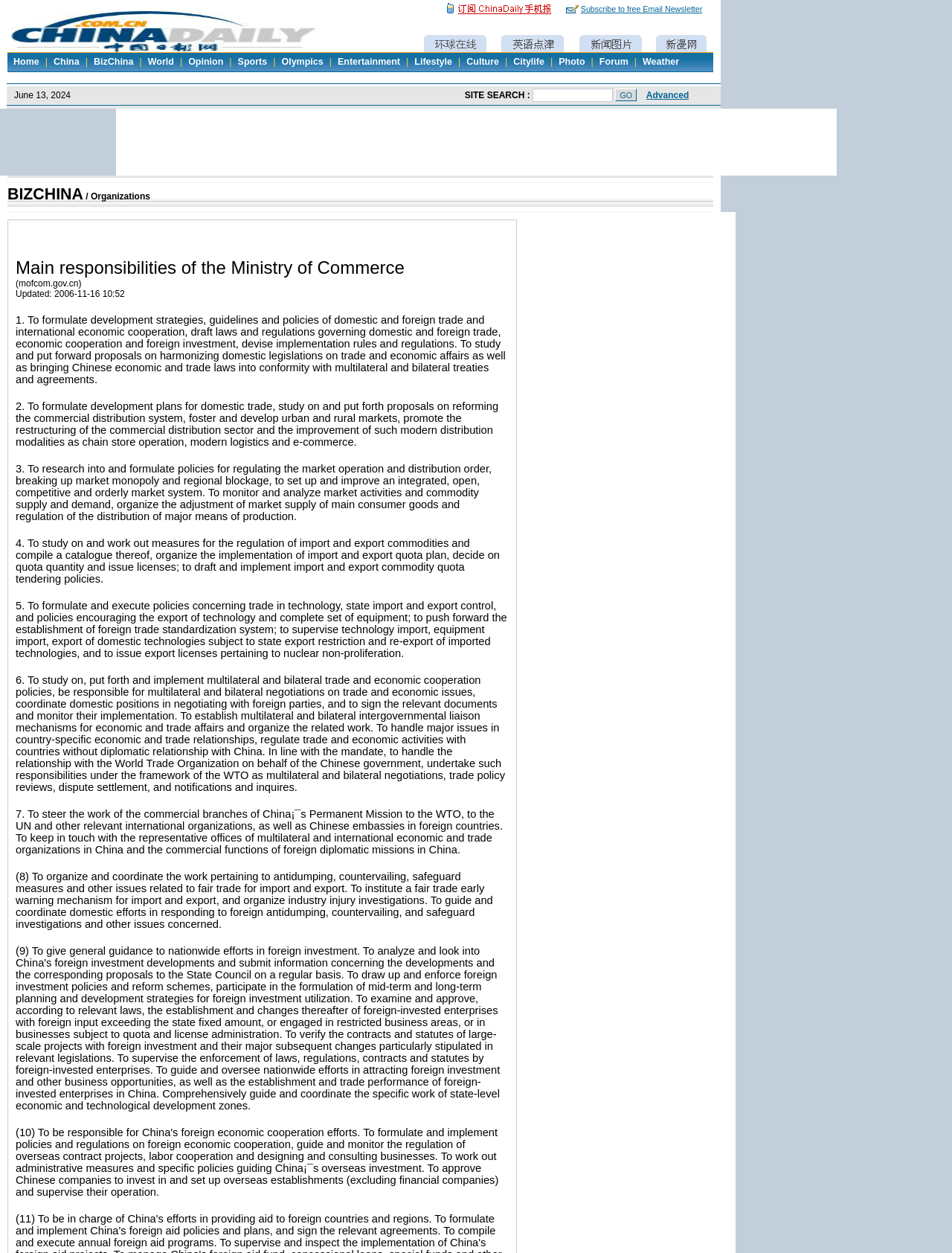Respond to the following query with just one word or a short phrase: 
How many links are there in the top navigation bar?

13